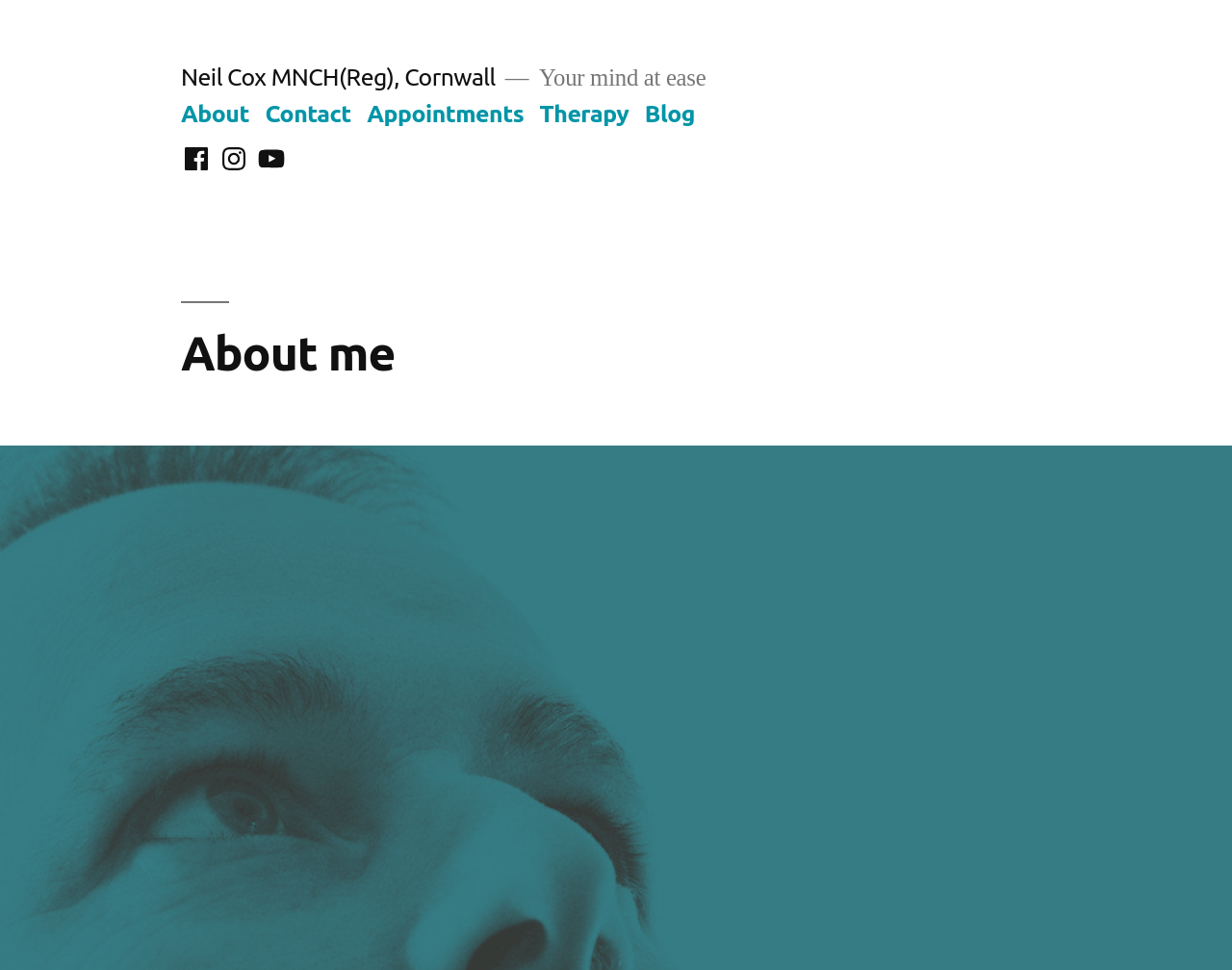Please mark the clickable region by giving the bounding box coordinates needed to complete this instruction: "check blog posts".

[0.523, 0.104, 0.564, 0.131]